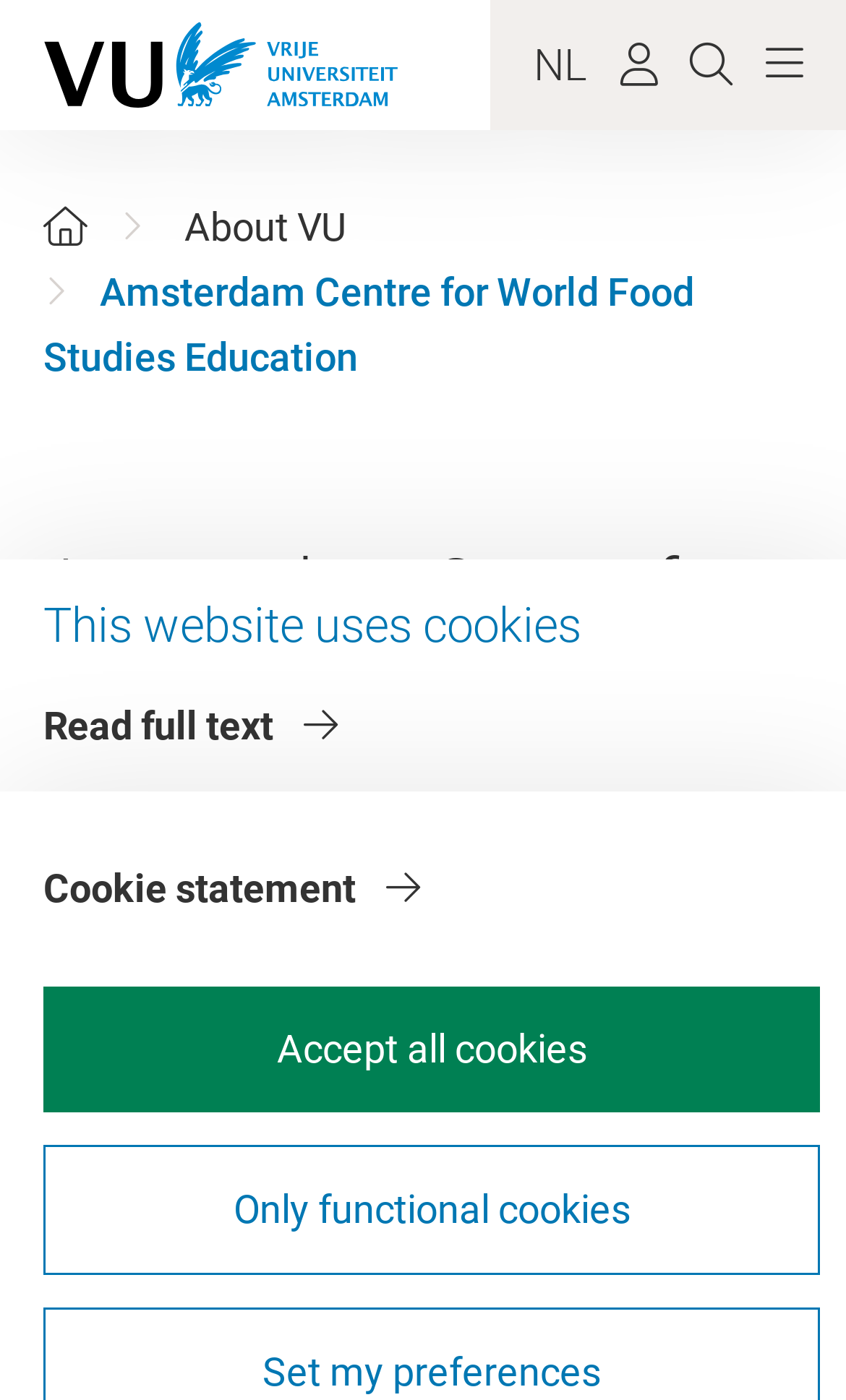Use a single word or phrase to answer this question: 
What type of programs does ACWFS offer?

Courses and educational programs